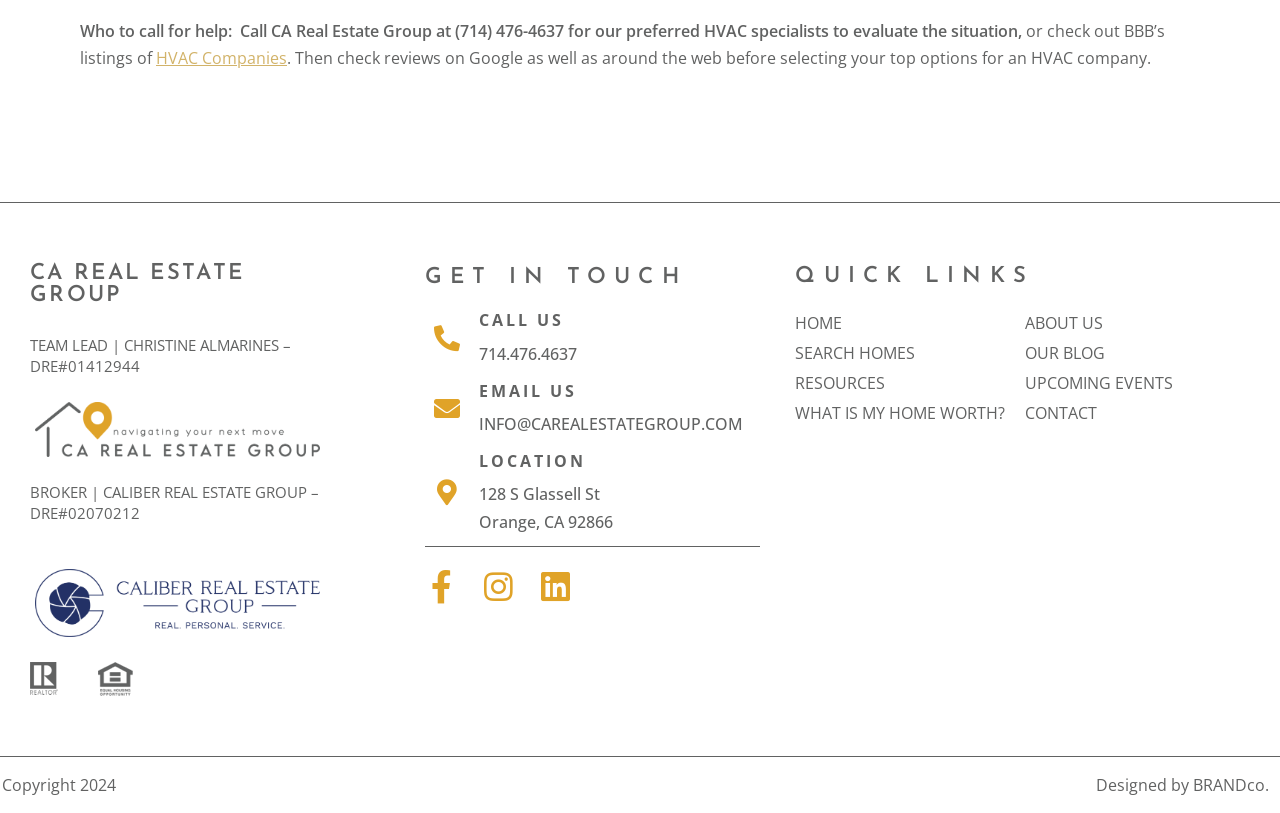Utilize the information from the image to answer the question in detail:
What is the email address to contact CA Real Estate Group?

I found the email address by looking at the 'GET IN TOUCH' section, where it says 'EMAIL US' and then provides the email address INFO@CAREALESTATEGROUP.COM.